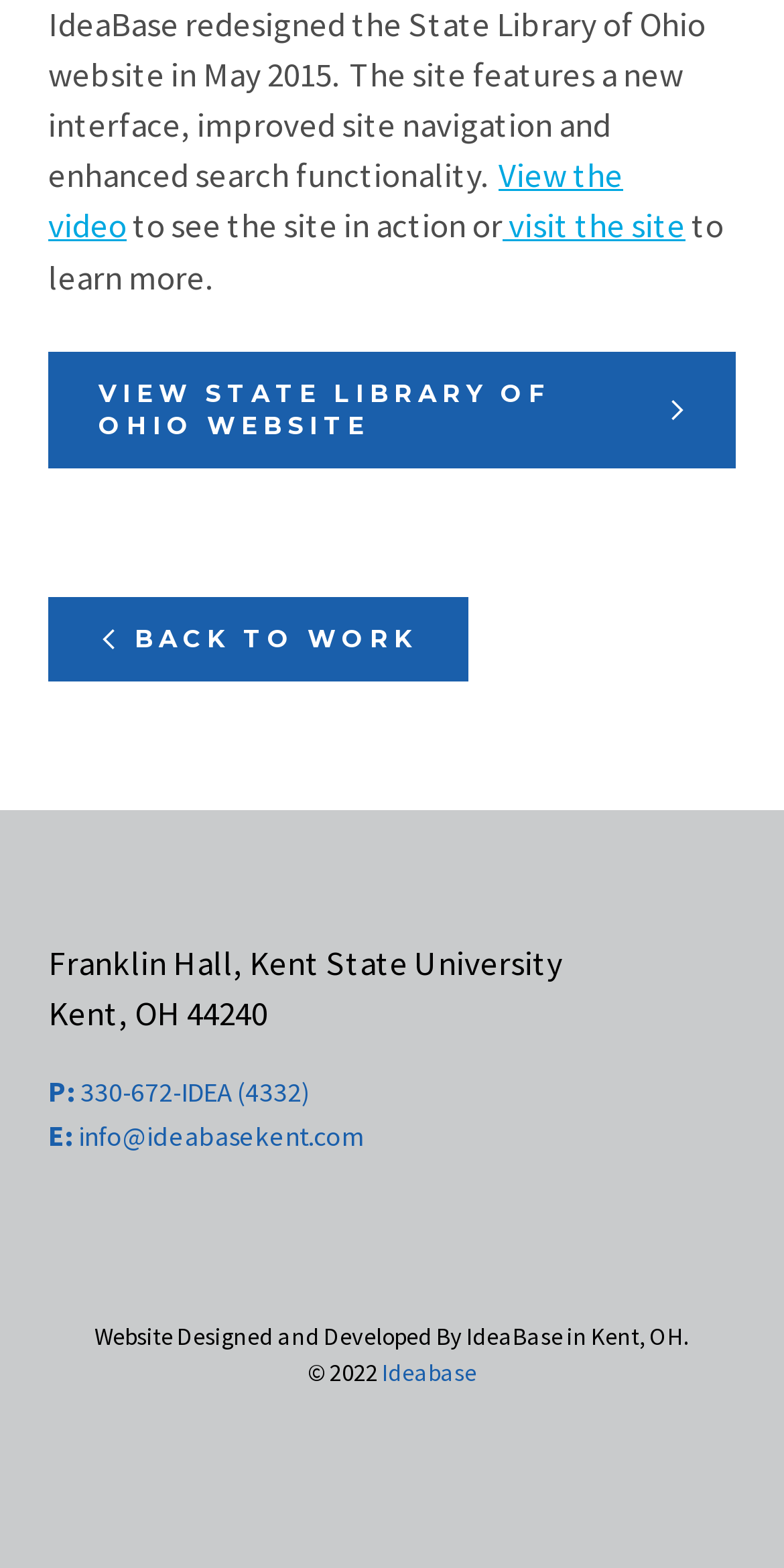Bounding box coordinates are given in the format (top-left x, top-left y, bottom-right x, bottom-right y). All values should be floating point numbers between 0 and 1. Provide the bounding box coordinate for the UI element described as: E: info@ideabasekent.com

[0.062, 0.711, 0.938, 0.738]